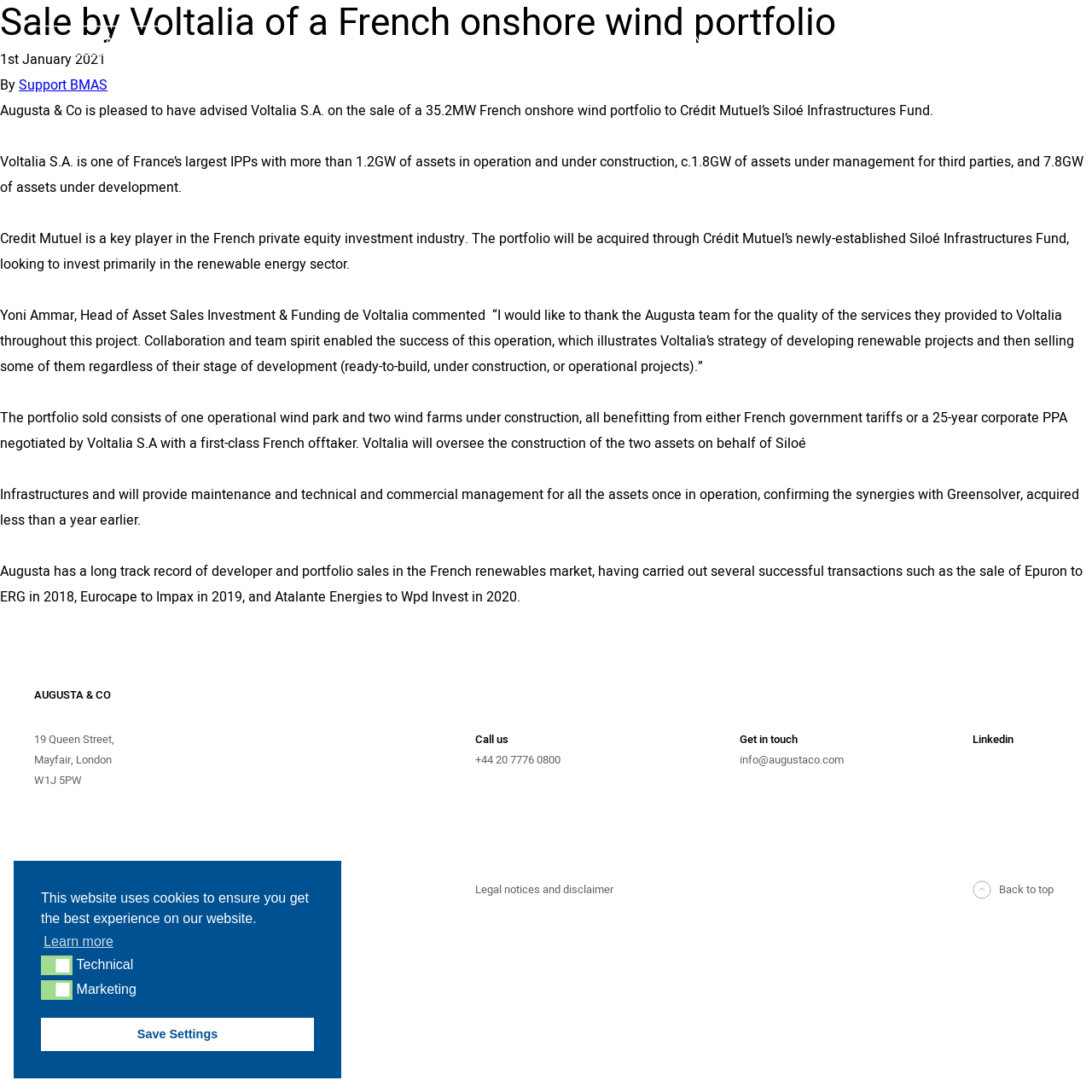Identify the bounding box for the element characterized by the following description: "Services".

[0.435, 0.076, 0.481, 0.09]